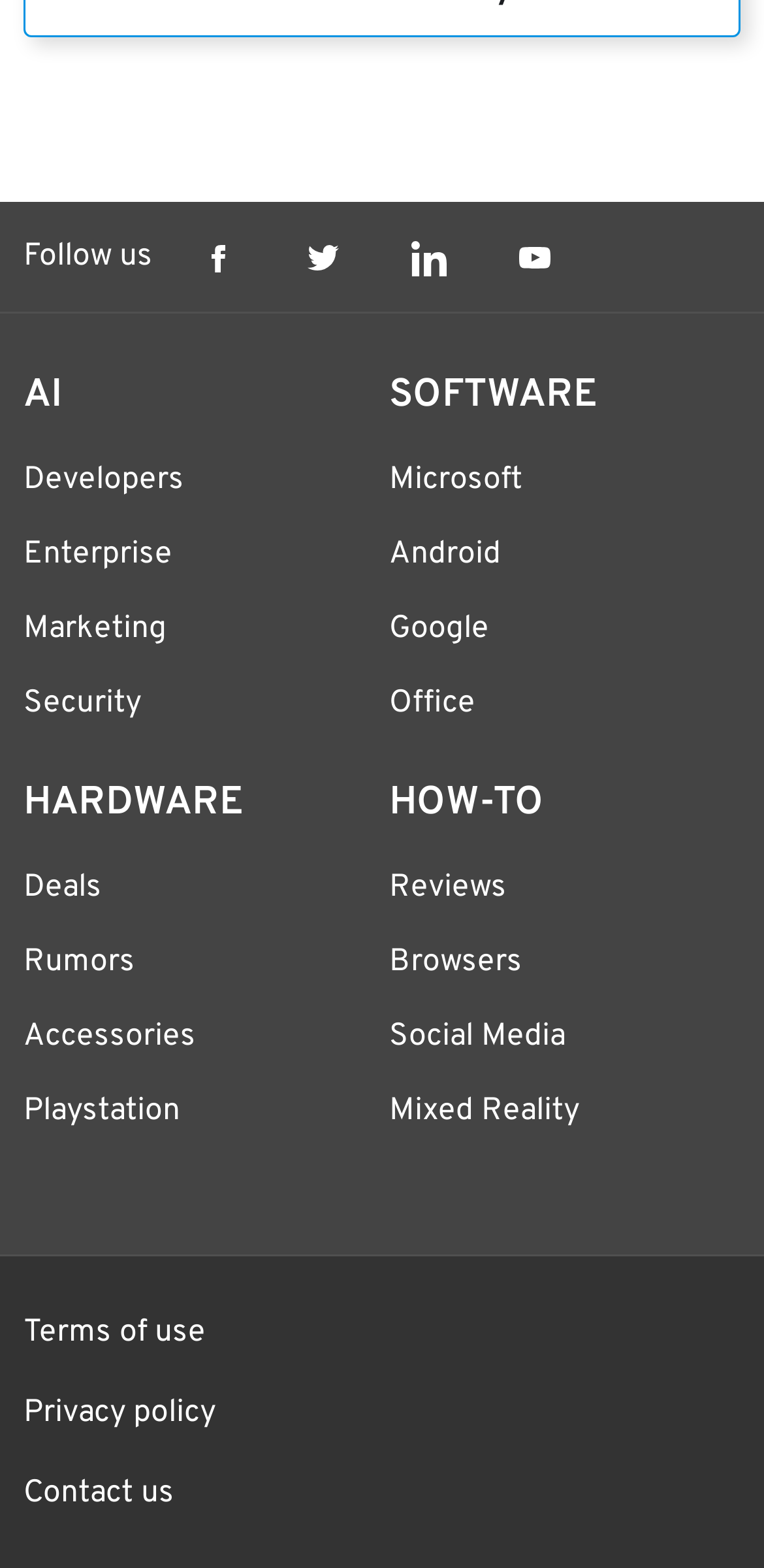Show the bounding box coordinates for the element that needs to be clicked to execute the following instruction: "Learn about AI". Provide the coordinates in the form of four float numbers between 0 and 1, i.e., [left, top, right, bottom].

[0.031, 0.24, 0.491, 0.265]